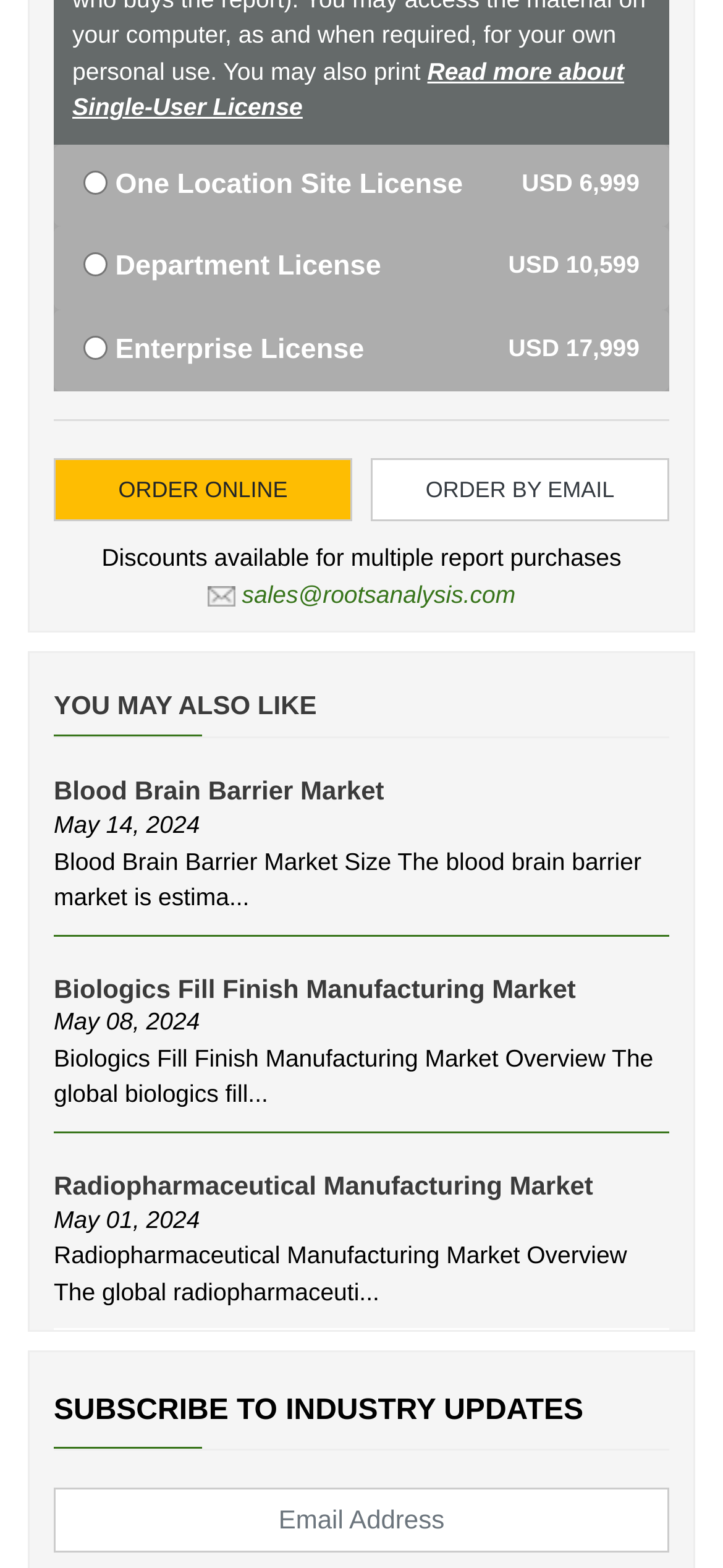Find the bounding box coordinates of the area to click in order to follow the instruction: "Explore the guide on 'How to Logout an Instagram Account from Another Device'".

None